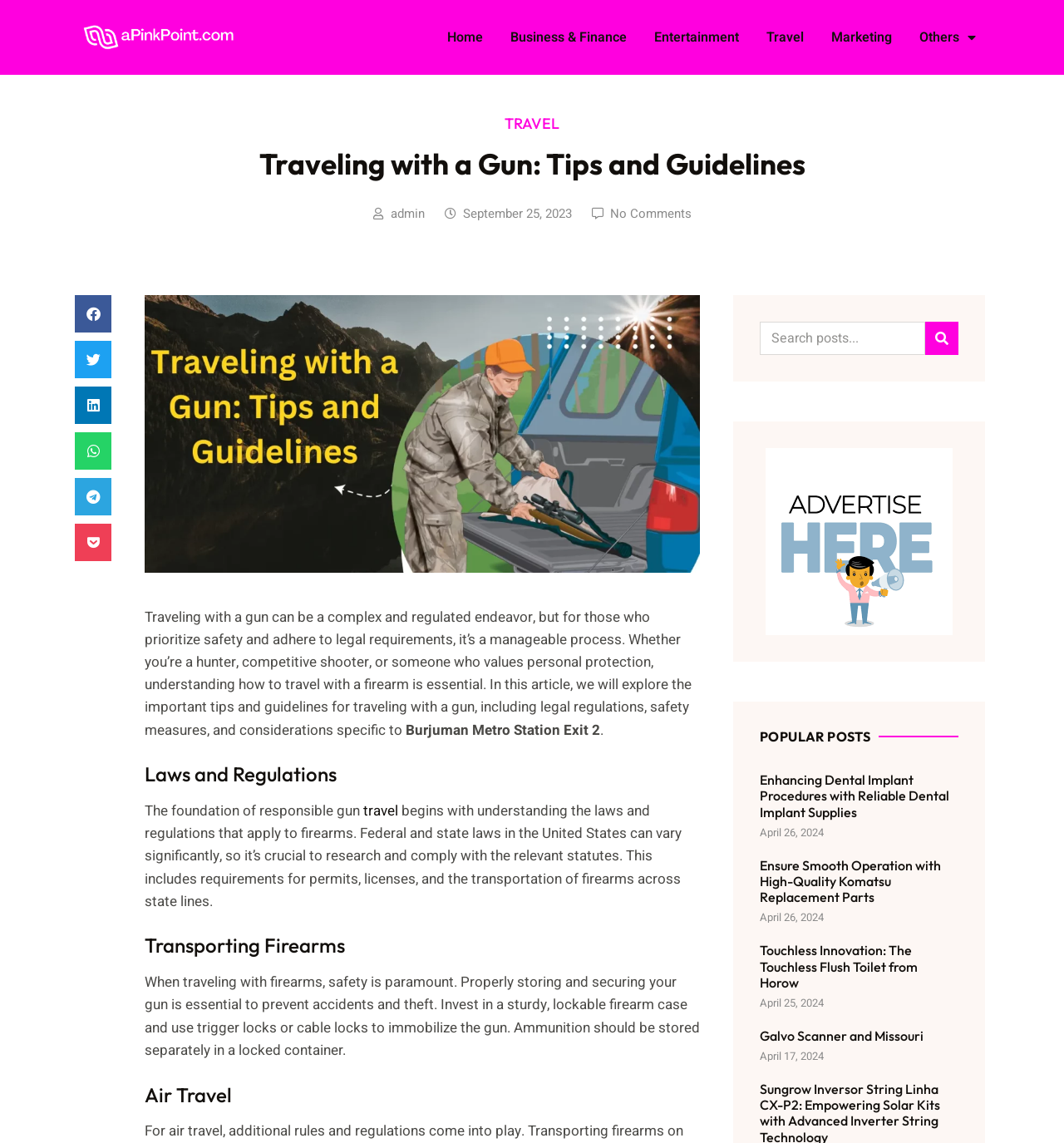Extract the main title from the webpage and generate its text.

Traveling with a Gun: Tips and Guidelines